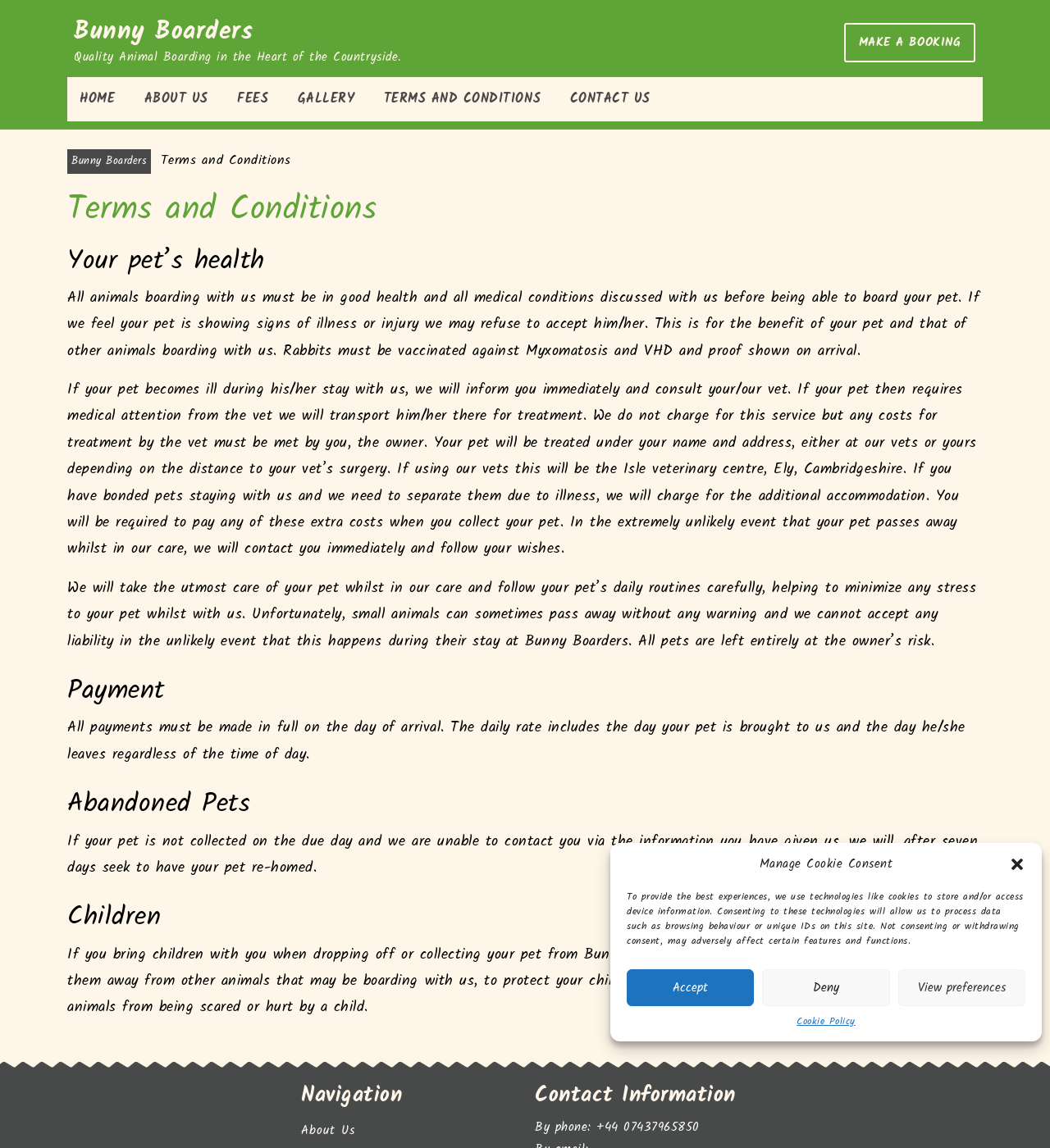Answer in one word or a short phrase: 
What is the payment policy?

Full payment on arrival